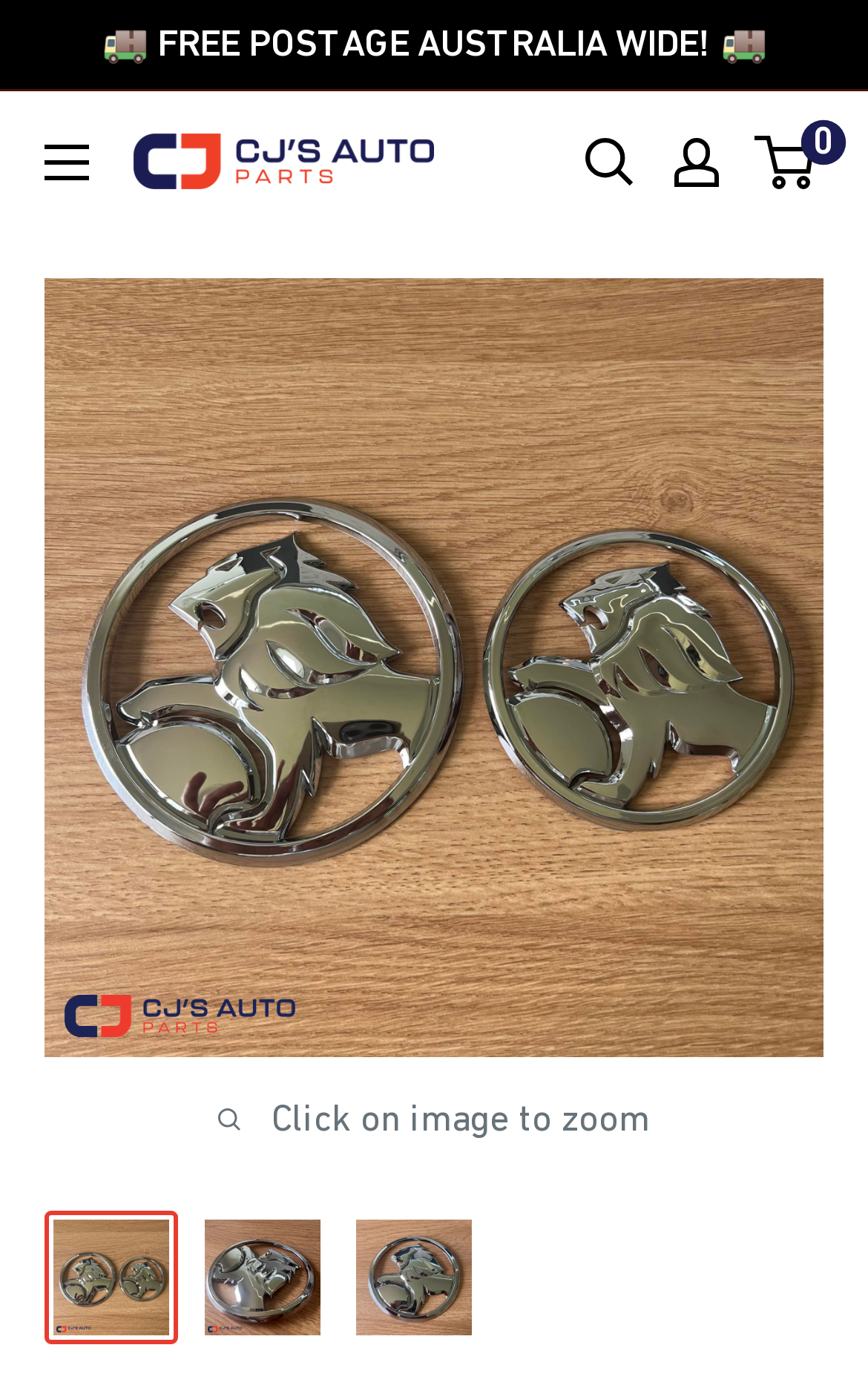Please identify the bounding box coordinates of where to click in order to follow the instruction: "View shopping cart".

[0.874, 0.097, 0.938, 0.136]